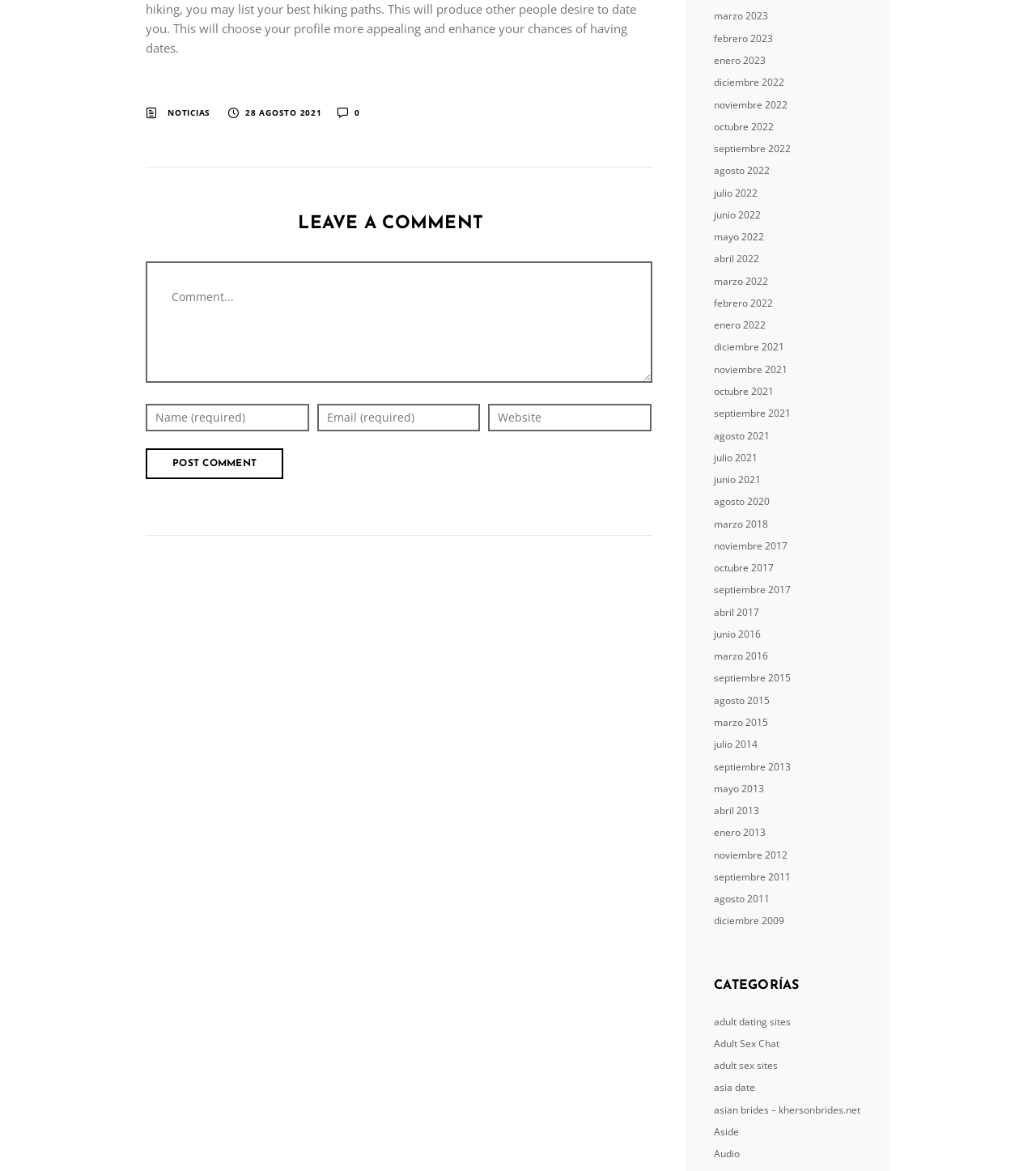How many required textboxes are there?
Look at the screenshot and respond with a single word or phrase.

Two